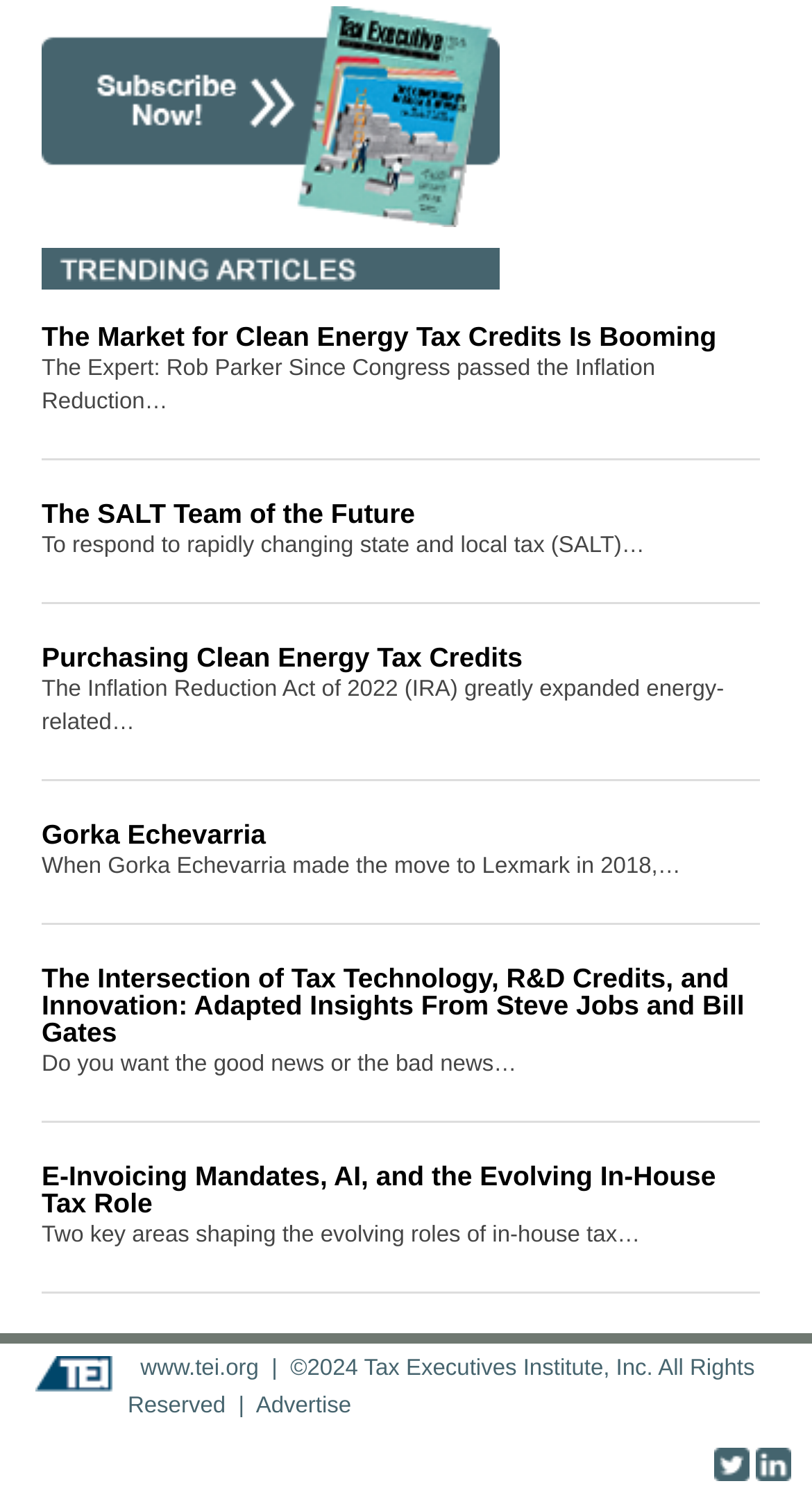Use a single word or phrase to respond to the question:
What is the purpose of the horizontal lines on the webpage?

Separators